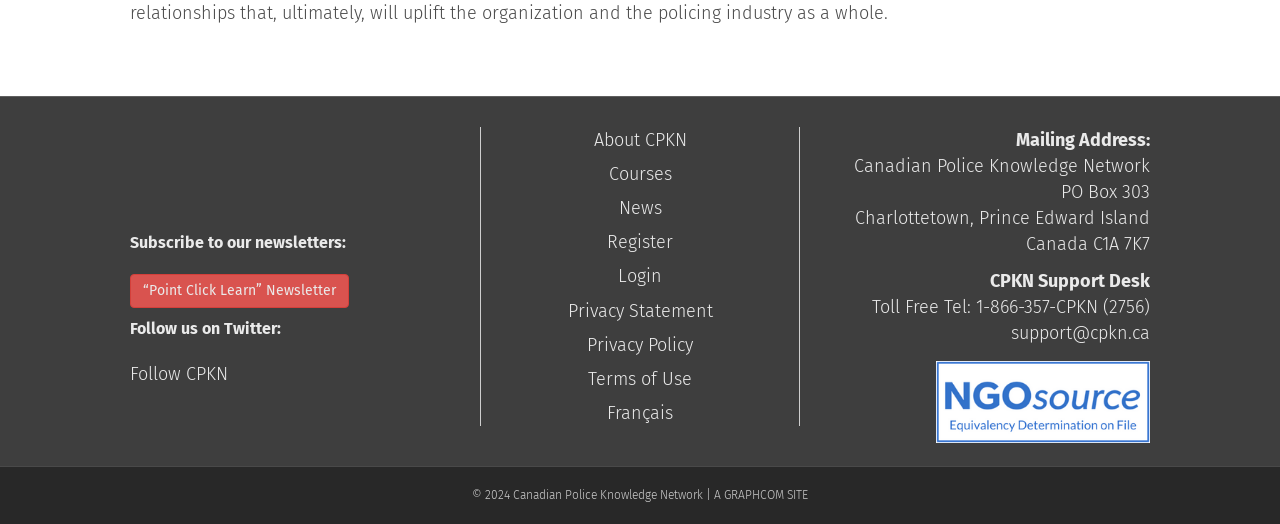Please provide a brief answer to the question using only one word or phrase: 
What is the toll-free telephone number of CPKN Support Desk?

1-866-357-CPKN (2756)